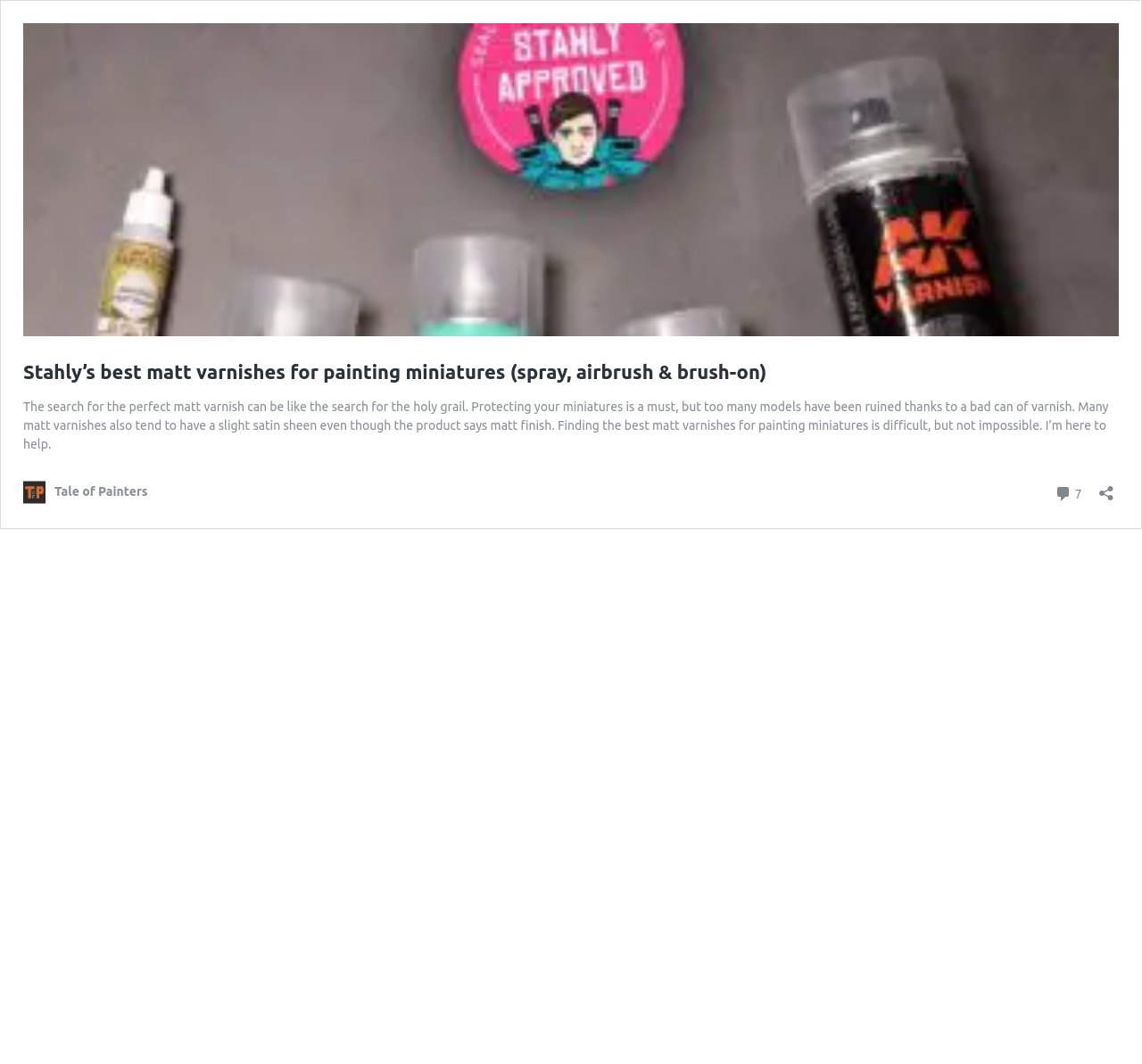Given the following UI element description: "Tale of Painters", find the bounding box coordinates in the webpage screenshot.

[0.02, 0.452, 0.129, 0.473]